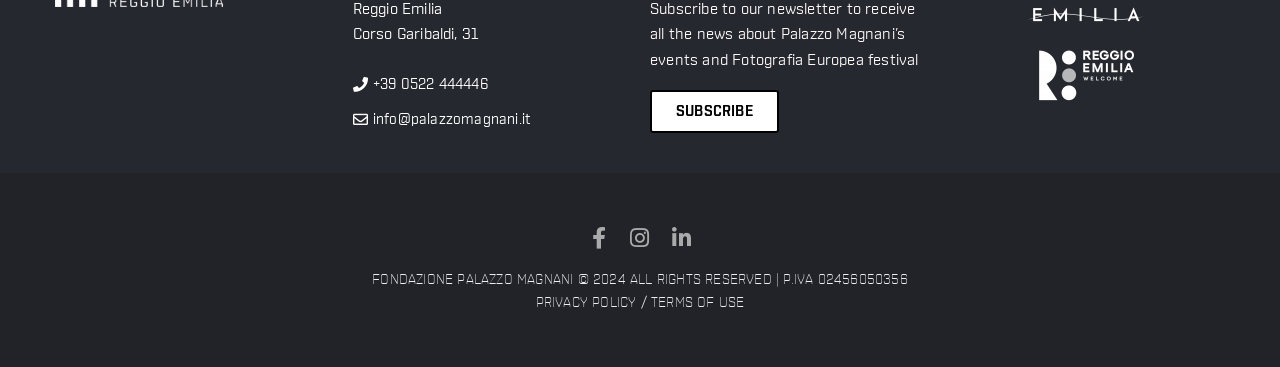Provide a single word or phrase answer to the question: 
What is the purpose of the newsletter subscription?

To receive news about Palazzo Magnani’s events and Fotografia Europea festival